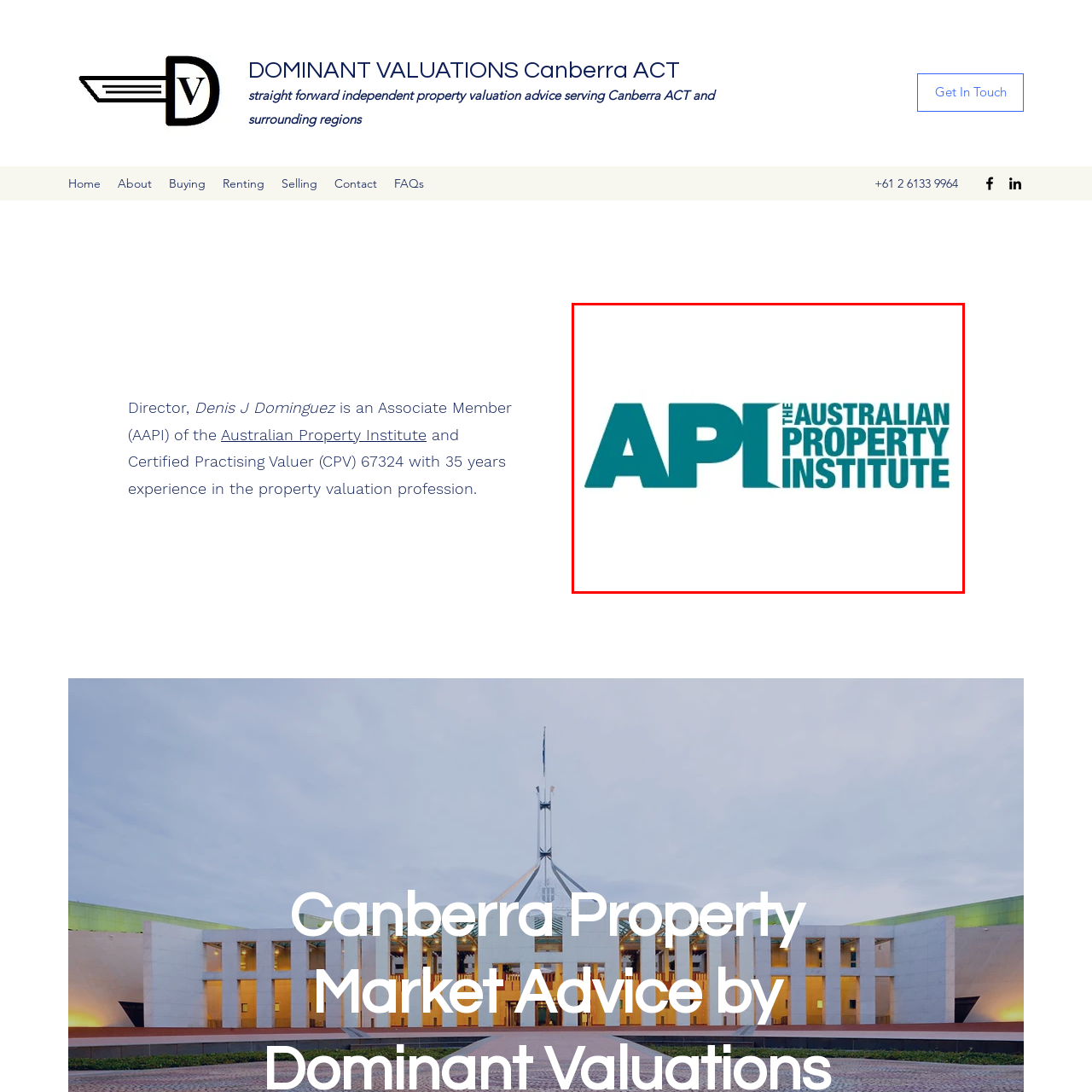Look closely at the image highlighted by the red bounding box and supply a detailed explanation in response to the following question: What is the design style of the API logo?

The caption describes the design of the API logo as clean and modern, which implies a sleek and contemporary aesthetic that reflects the organization's professional image.